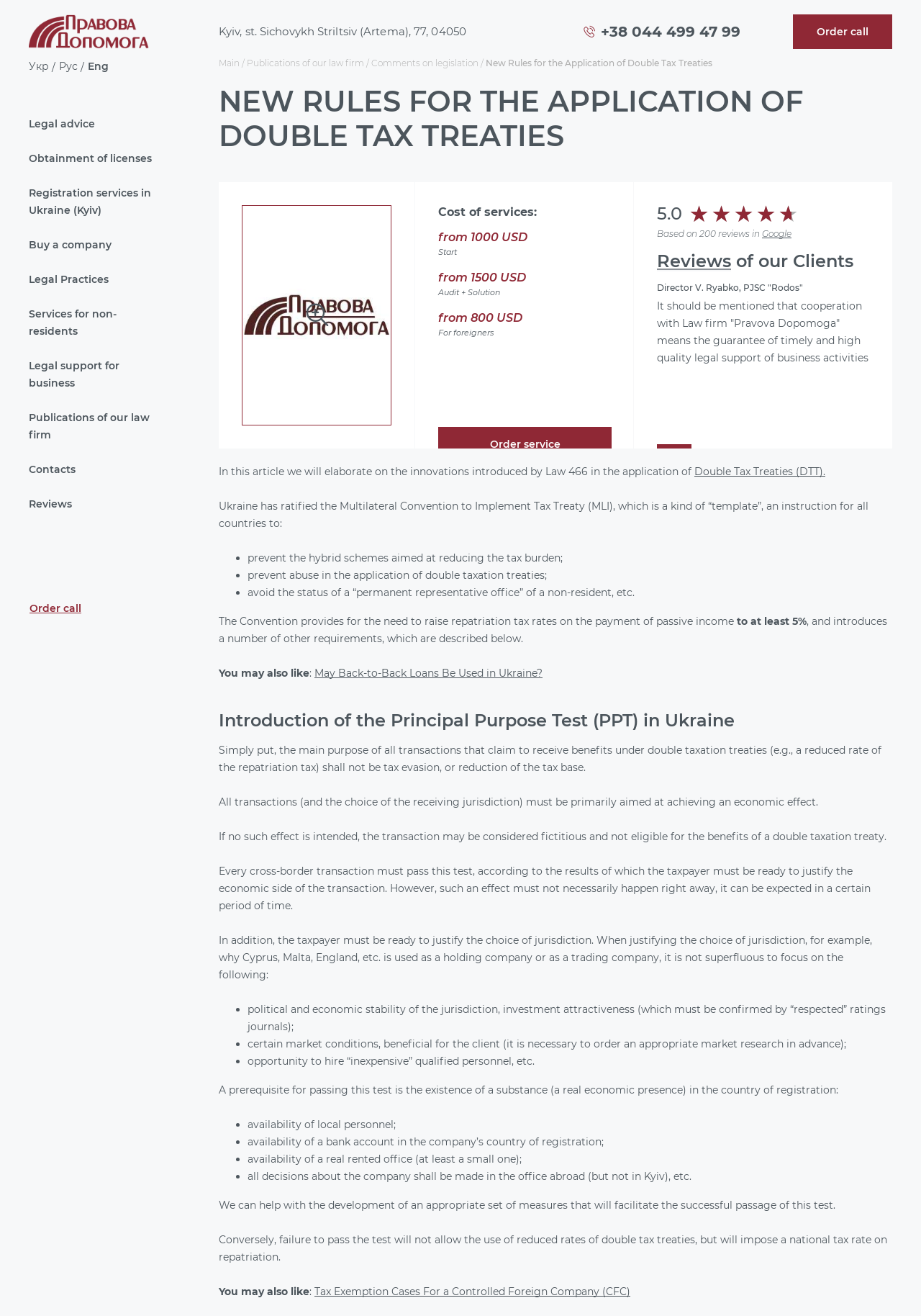Highlight the bounding box coordinates of the region I should click on to meet the following instruction: "Click on the 'Multifamily Property Group' link".

None